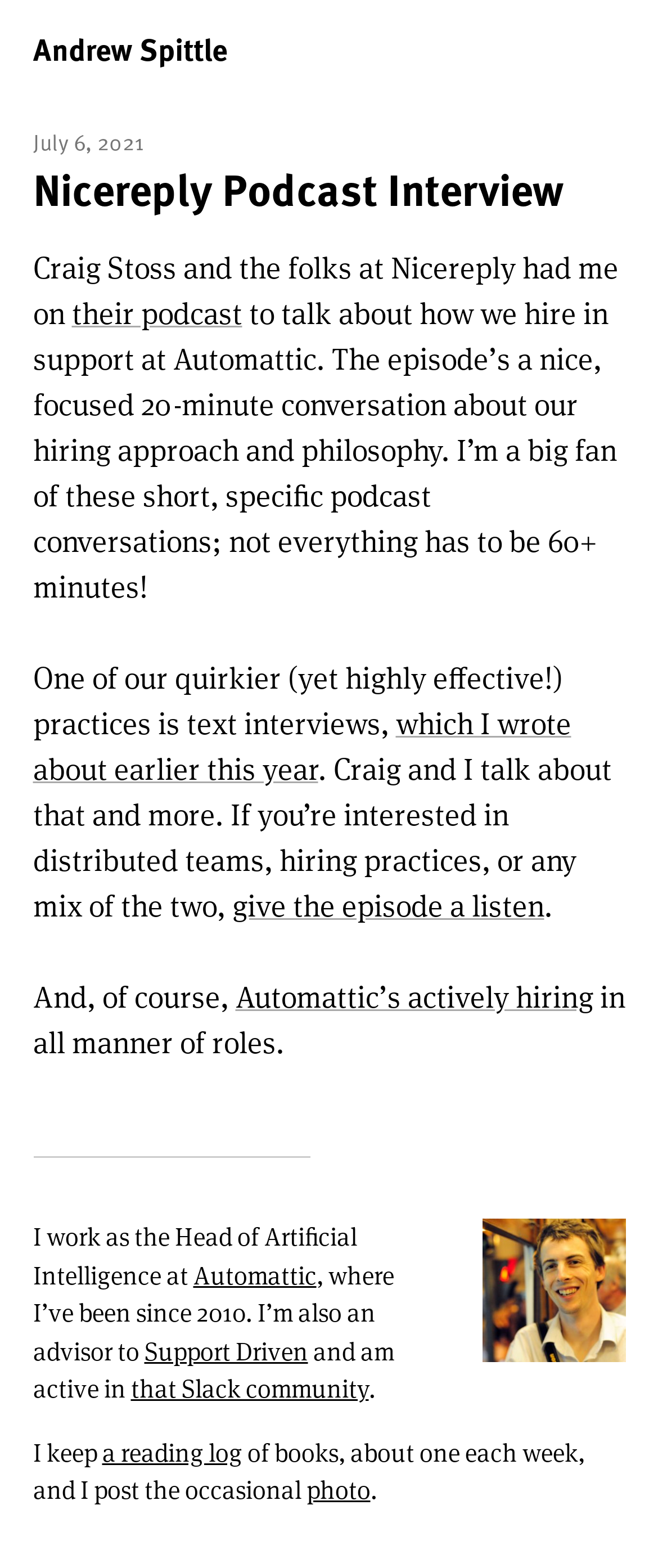Use one word or a short phrase to answer the question provided: 
What is the frequency of the reading log?

One each week